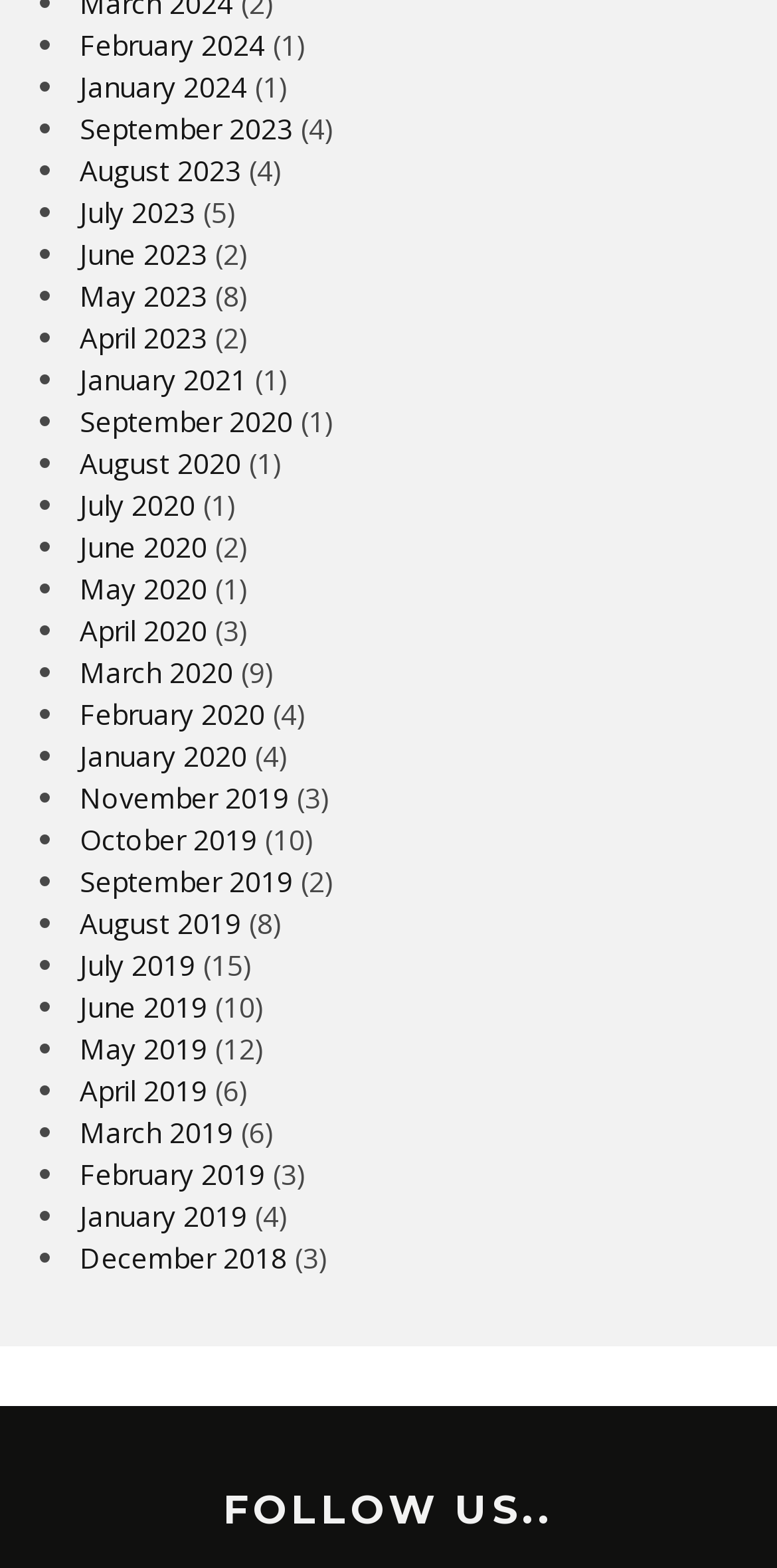Locate the bounding box coordinates of the element that should be clicked to fulfill the instruction: "View July 2023".

[0.103, 0.123, 0.251, 0.147]